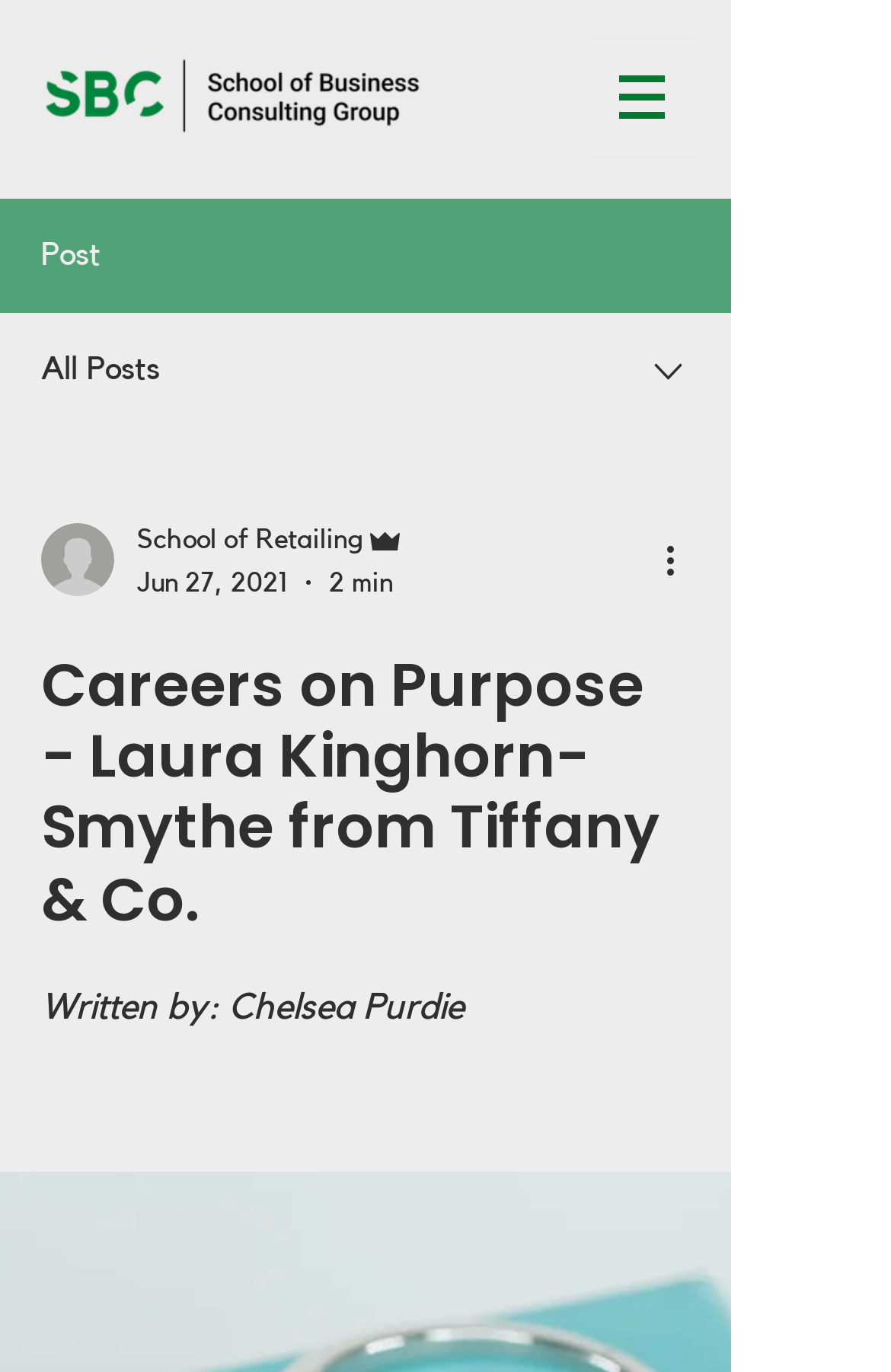Who is the author of the article?
Carefully examine the image and provide a detailed answer to the question.

I found the author's name by looking at the text 'Written by: Chelsea Purdie' which is located below the main heading of the webpage.